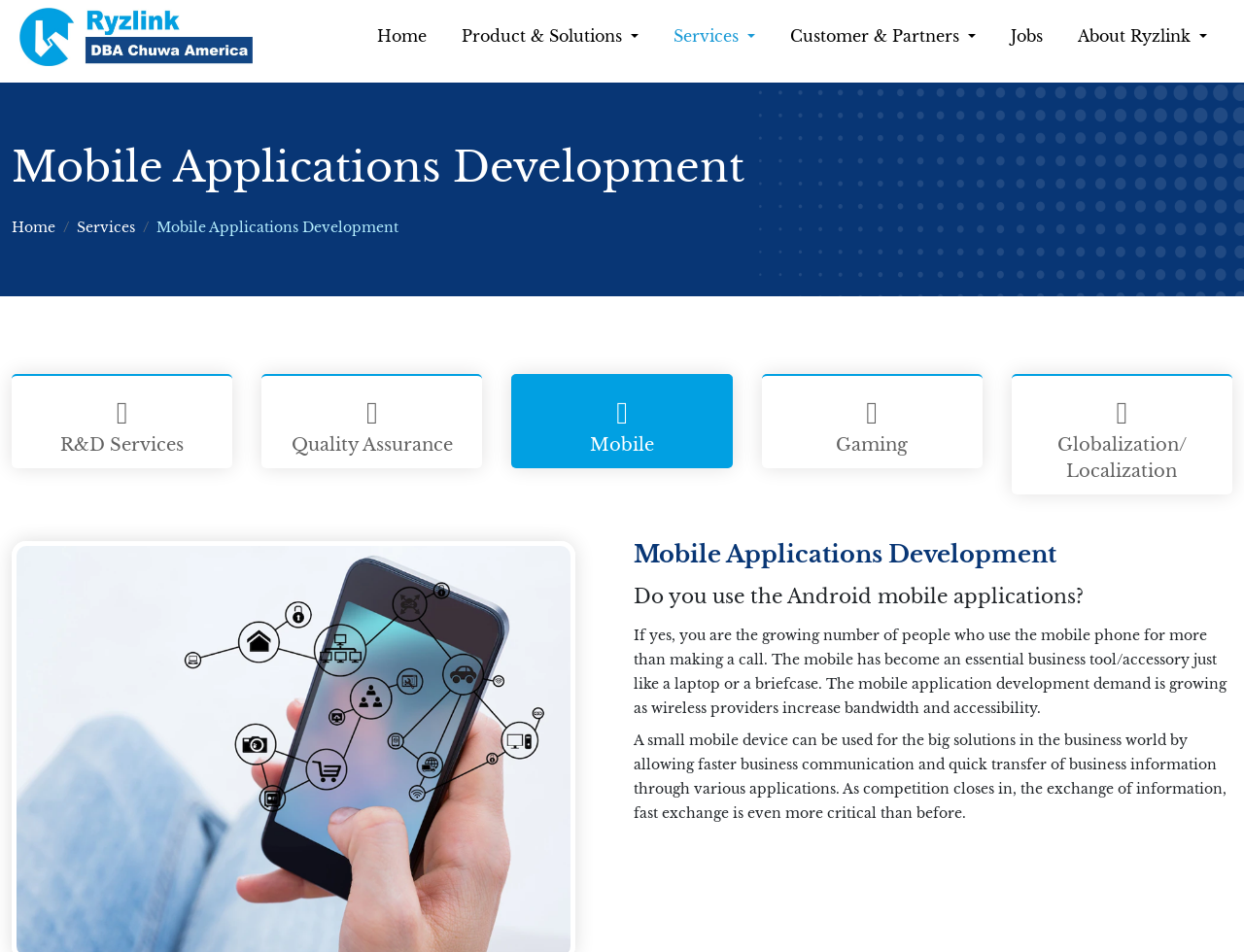Specify the bounding box coordinates of the area to click in order to execute this command: 'Click on Home'. The coordinates should consist of four float numbers ranging from 0 to 1, and should be formatted as [left, top, right, bottom].

[0.289, 0.016, 0.357, 0.062]